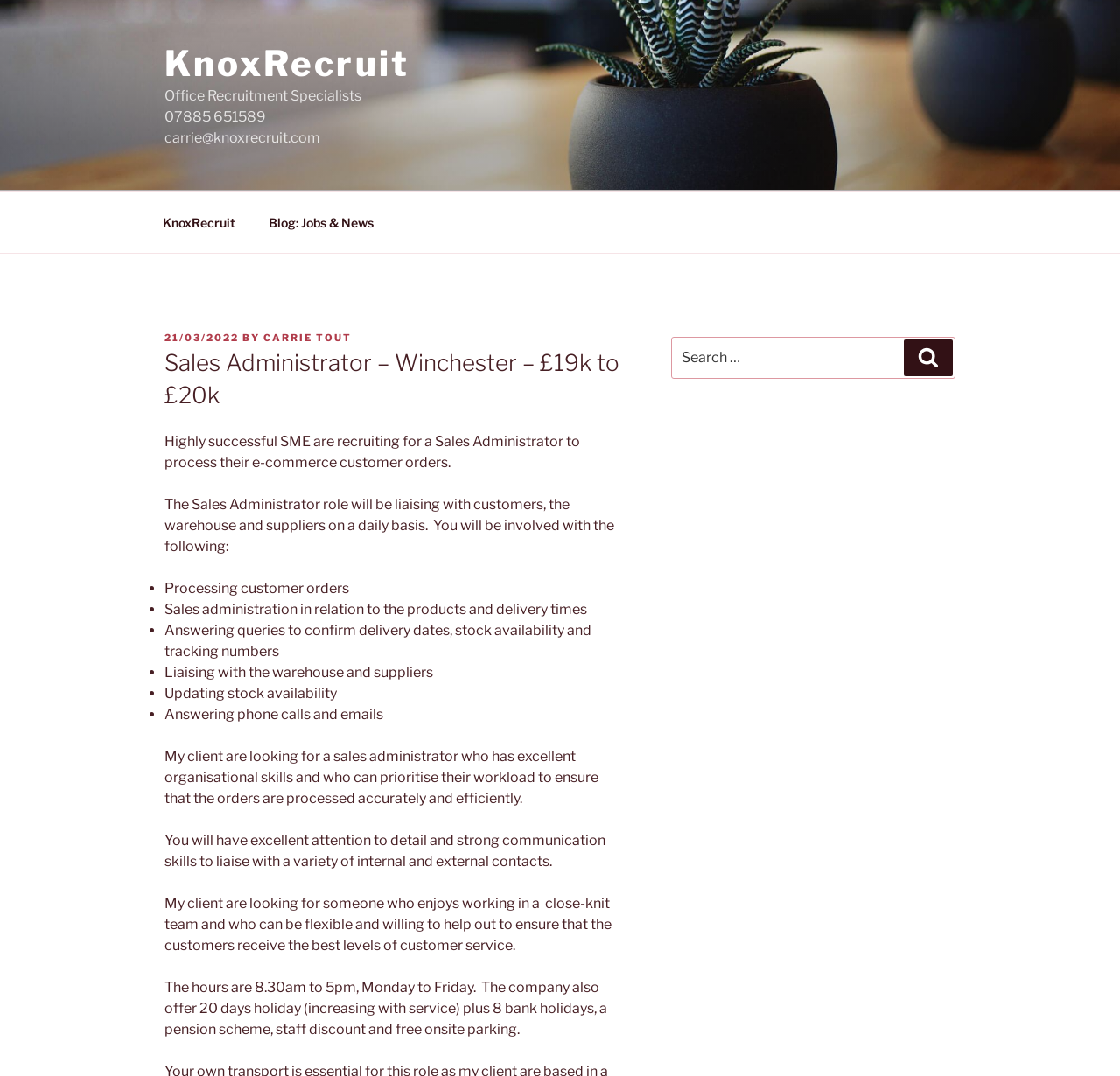What is the company type of the employer? Analyze the screenshot and reply with just one word or a short phrase.

SME